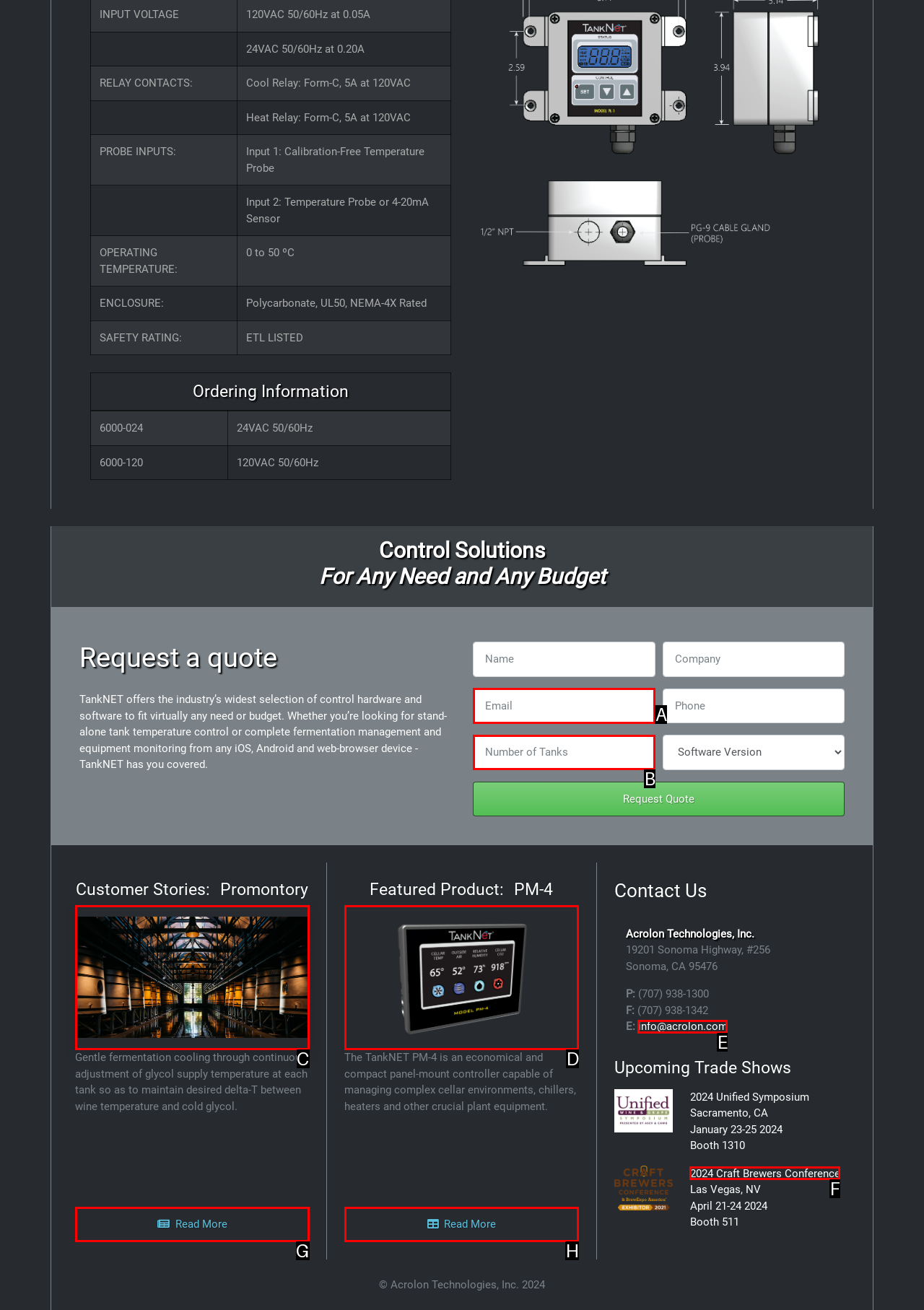Find the HTML element that corresponds to the description: THE MAD REVISIONIST. Indicate your selection by the letter of the appropriate option.

None